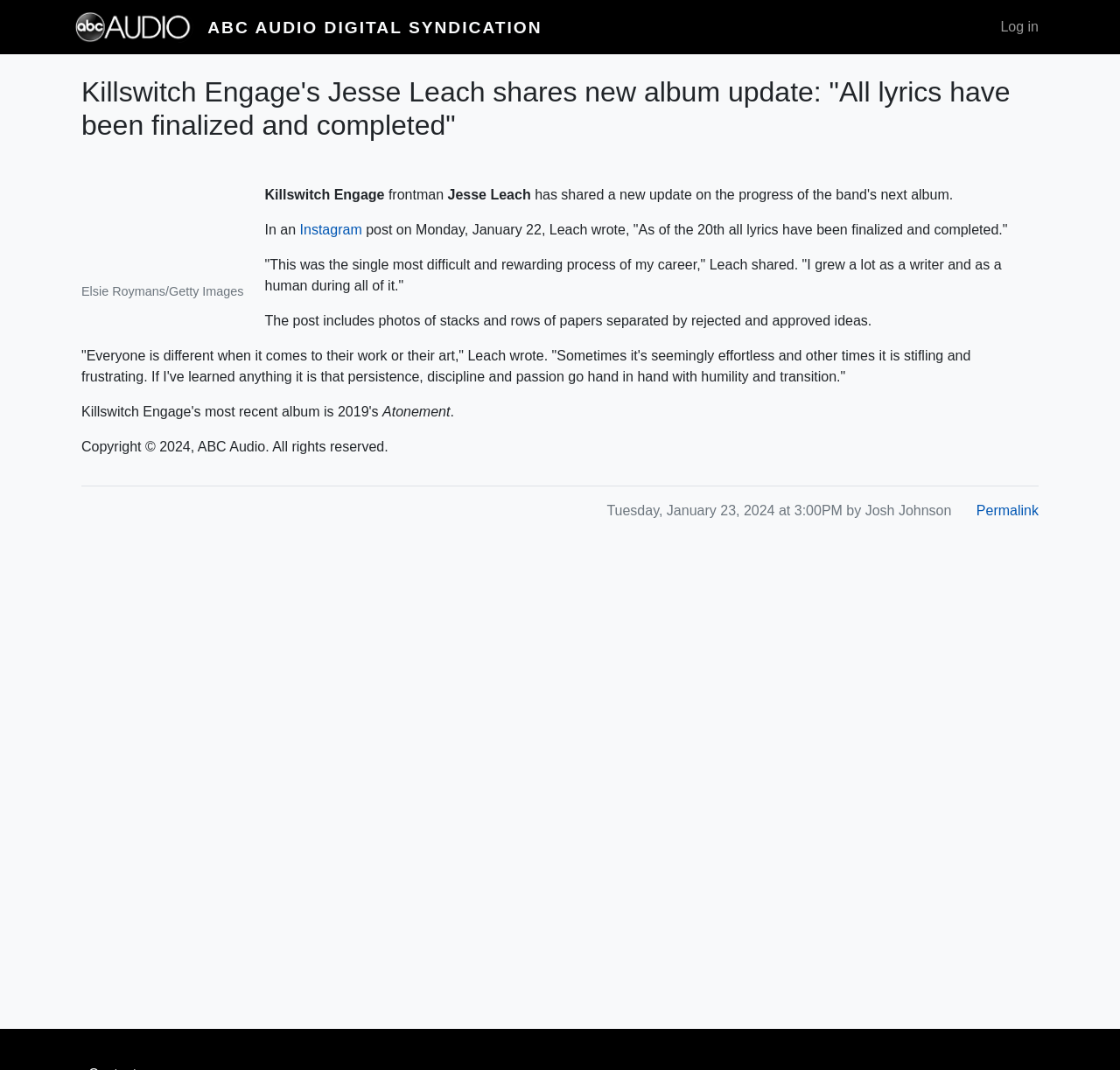Using the information in the image, give a detailed answer to the following question: Who is the frontman of Killswitch Engage?

I found the answer by reading the article content, where it mentions 'Killswitch Engage frontman Jesse Leach'.